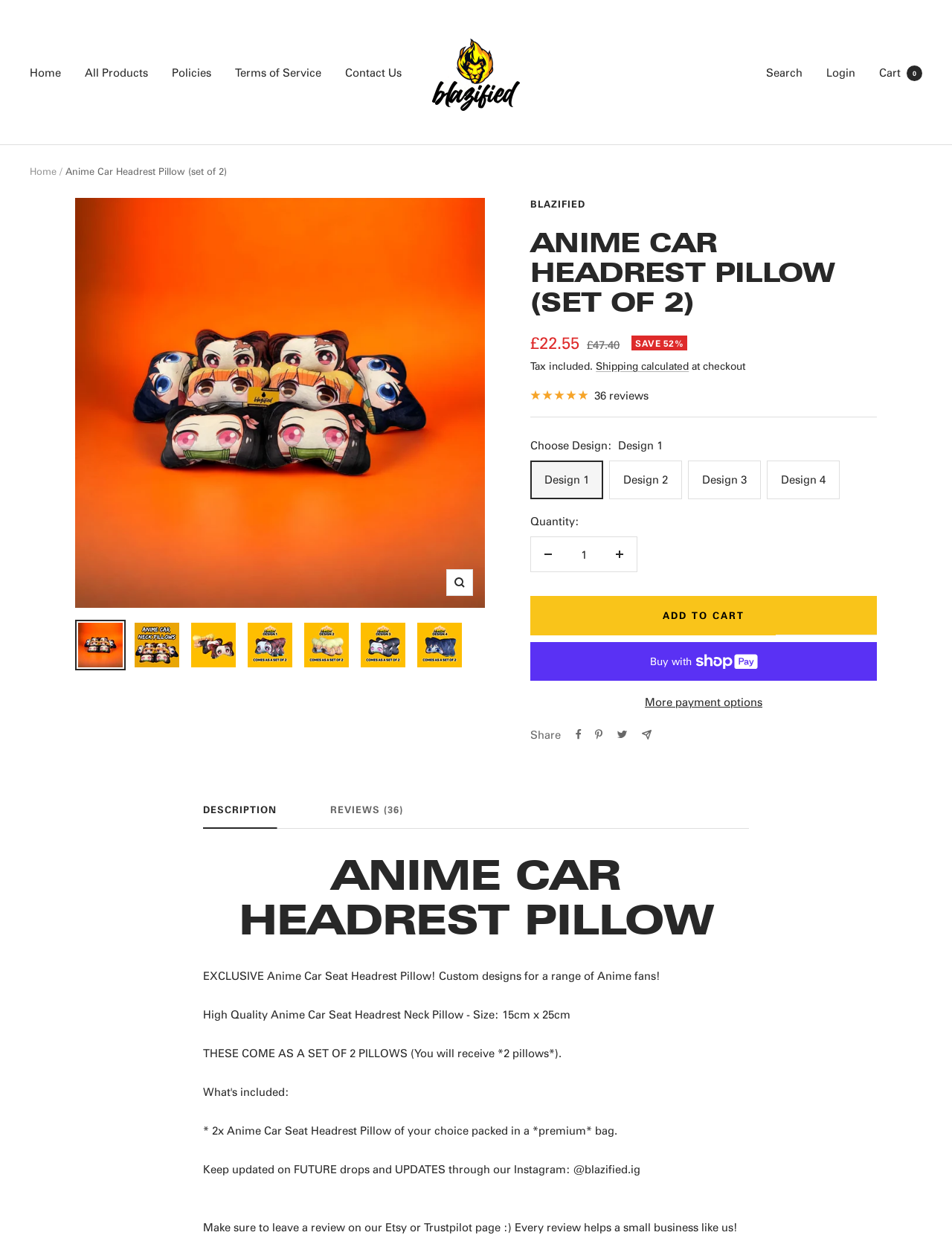What is the name of the brand?
Utilize the information in the image to give a detailed answer to the question.

The name of the brand can be found in the product information section, where it is displayed as 'BLAZIFIED'.